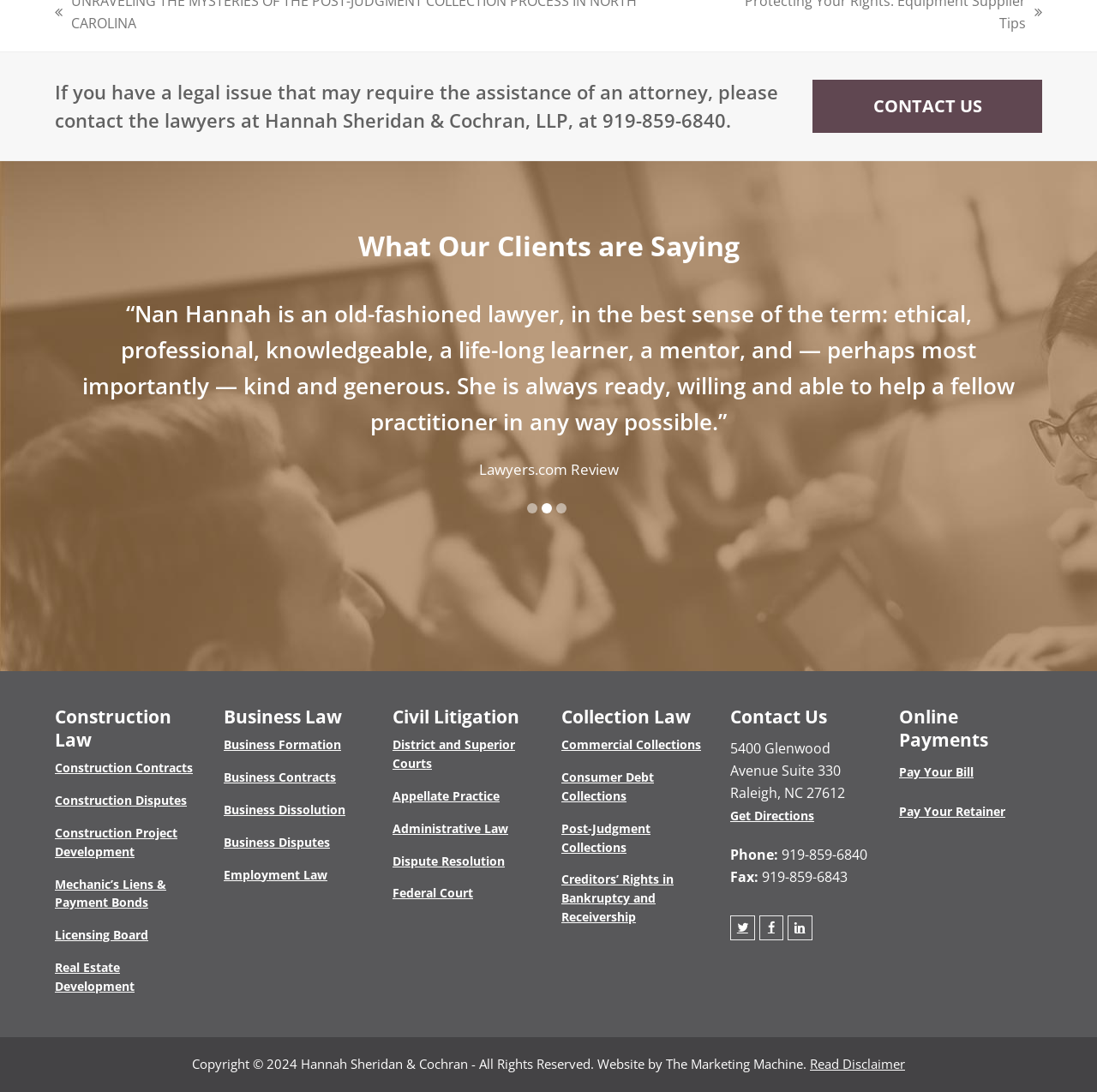Provide your answer to the question using just one word or phrase: How can I pay my bill to Hannah Sheridan & Cochran, LLP?

Online Payments